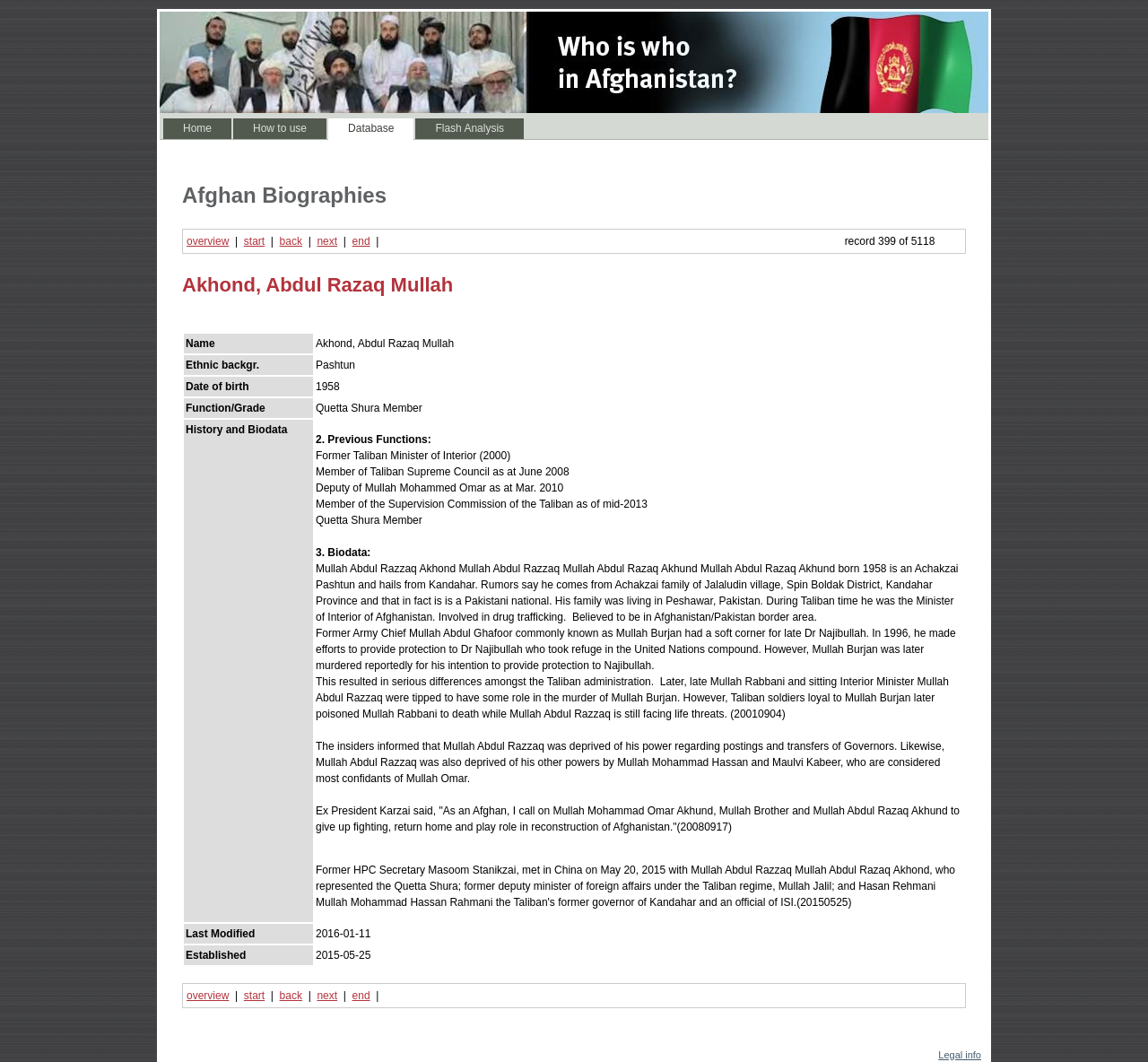What is the function of Mullah Abdul Razzaq Akhond?
Can you give a detailed and elaborate answer to the question?

According to the table, Mullah Abdul Razzaq Akhond's function is Quetta Shura Member, which is mentioned in the row with his biodata.